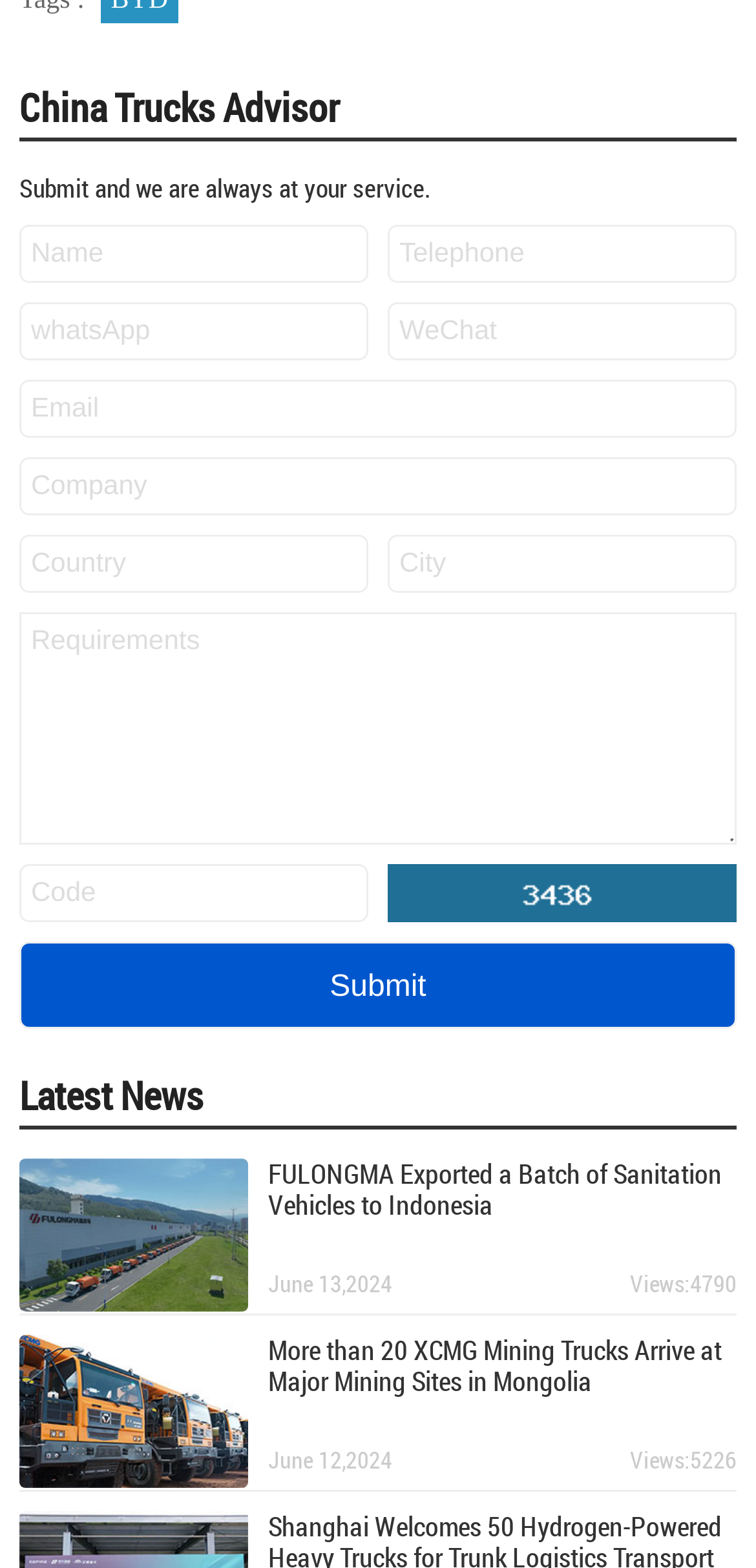What is the purpose of the form on this webpage?
Answer the question in a detailed and comprehensive manner.

The form on this webpage contains various text boxes for inputting information such as name, telephone, WhatsApp, WeChat, email, company, country, city, and requirements. There is also a submit button at the end of the form. This suggests that the purpose of the form is to submit an inquiry or request to the China Trucks Advisor.